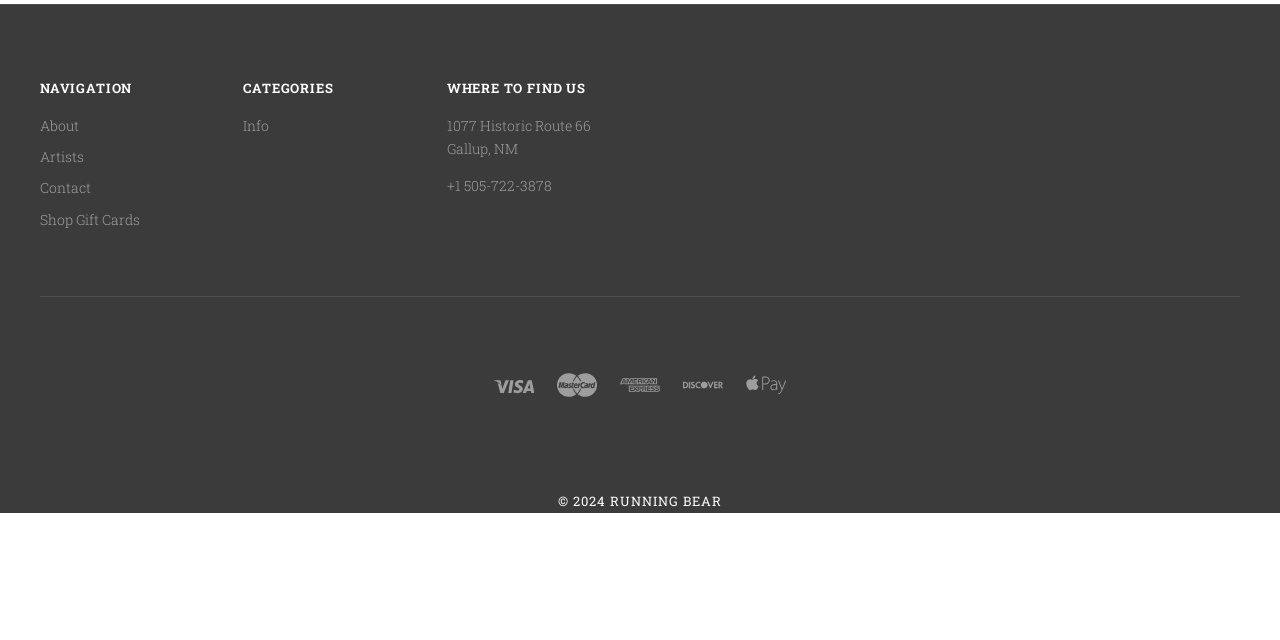Determine the bounding box of the UI component based on this description: "Shop Gift Cards". The bounding box coordinates should be four float values between 0 and 1, i.e., [left, top, right, bottom].

[0.031, 0.327, 0.109, 0.357]